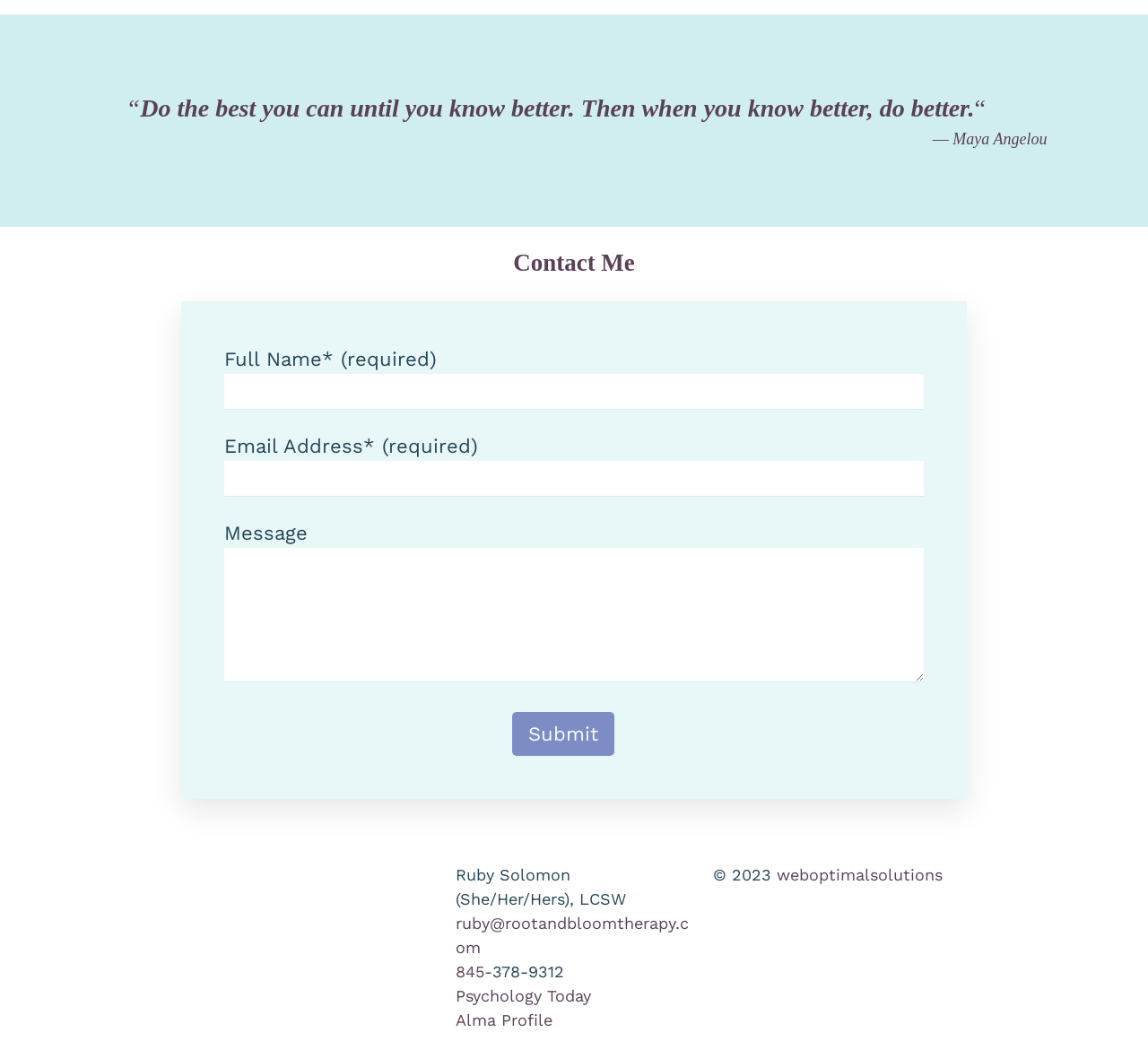Please answer the following question using a single word or phrase: 
How many links are there in the footer section?

5